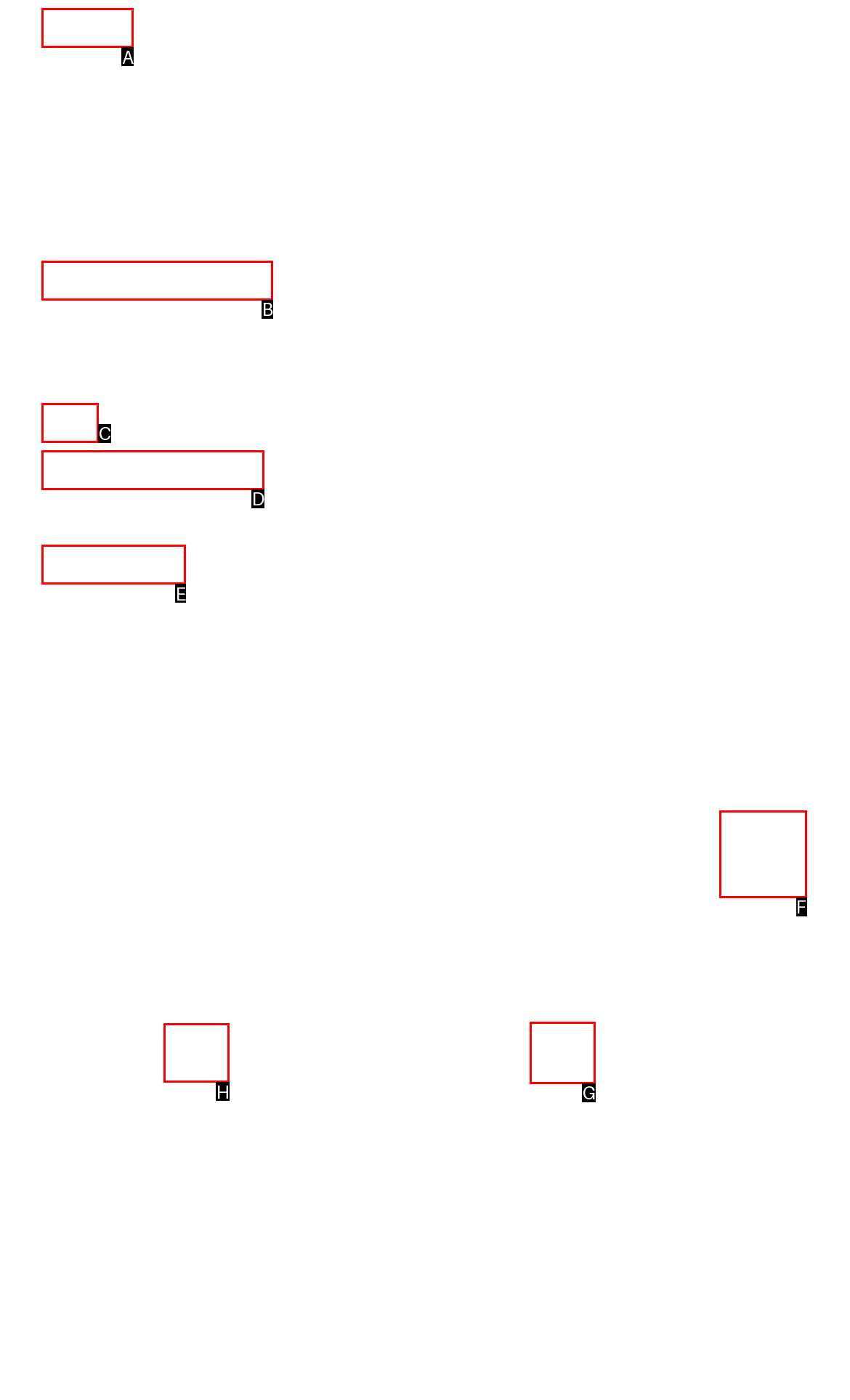Based on the description: parent_node: TRAVEL aria-label="Menu", select the HTML element that fits best. Provide the letter of the matching option.

None